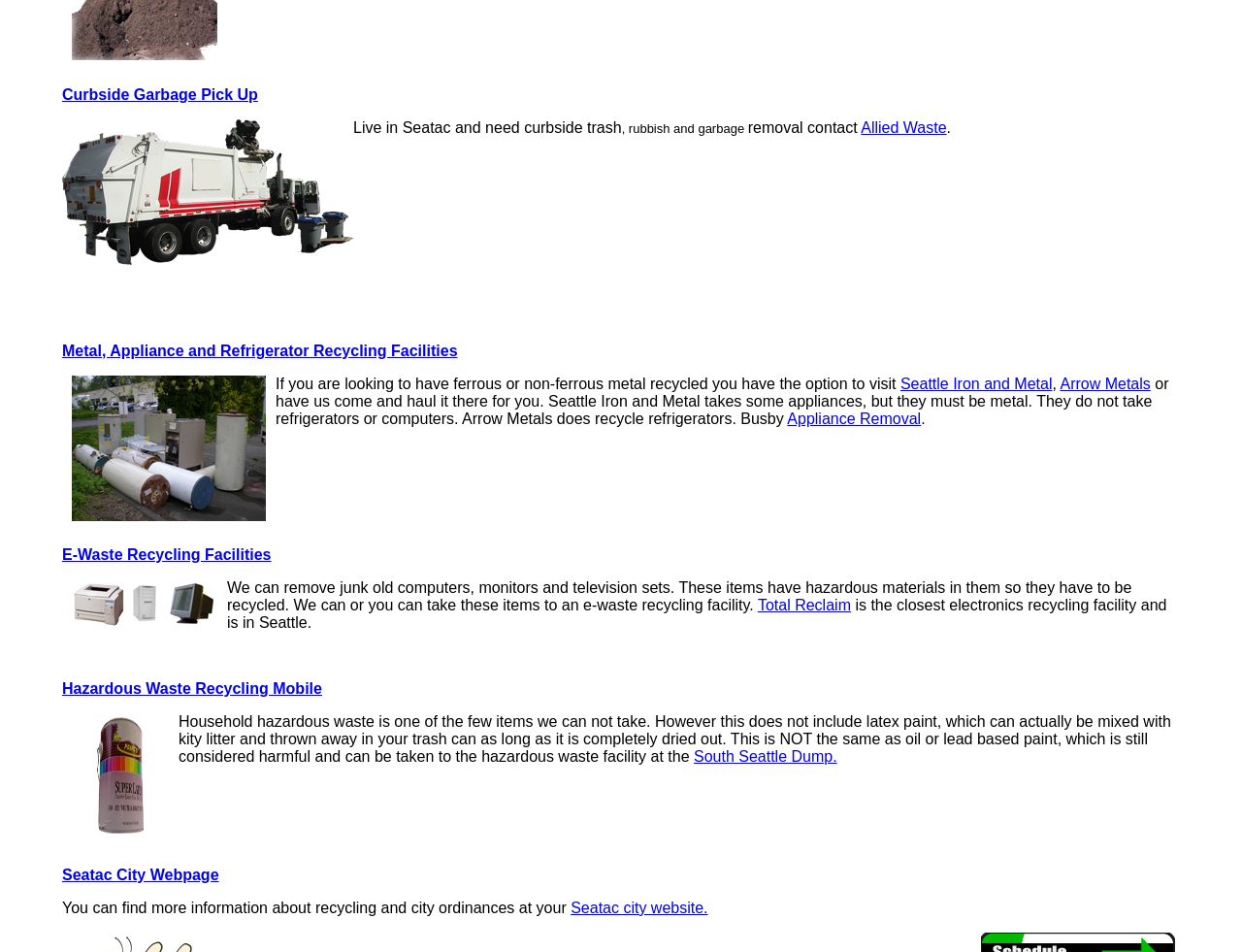Determine the bounding box of the UI element mentioned here: "Allied Waste". The coordinates must be in the format [left, top, right, bottom] with values ranging from 0 to 1.

[0.693, 0.125, 0.762, 0.143]